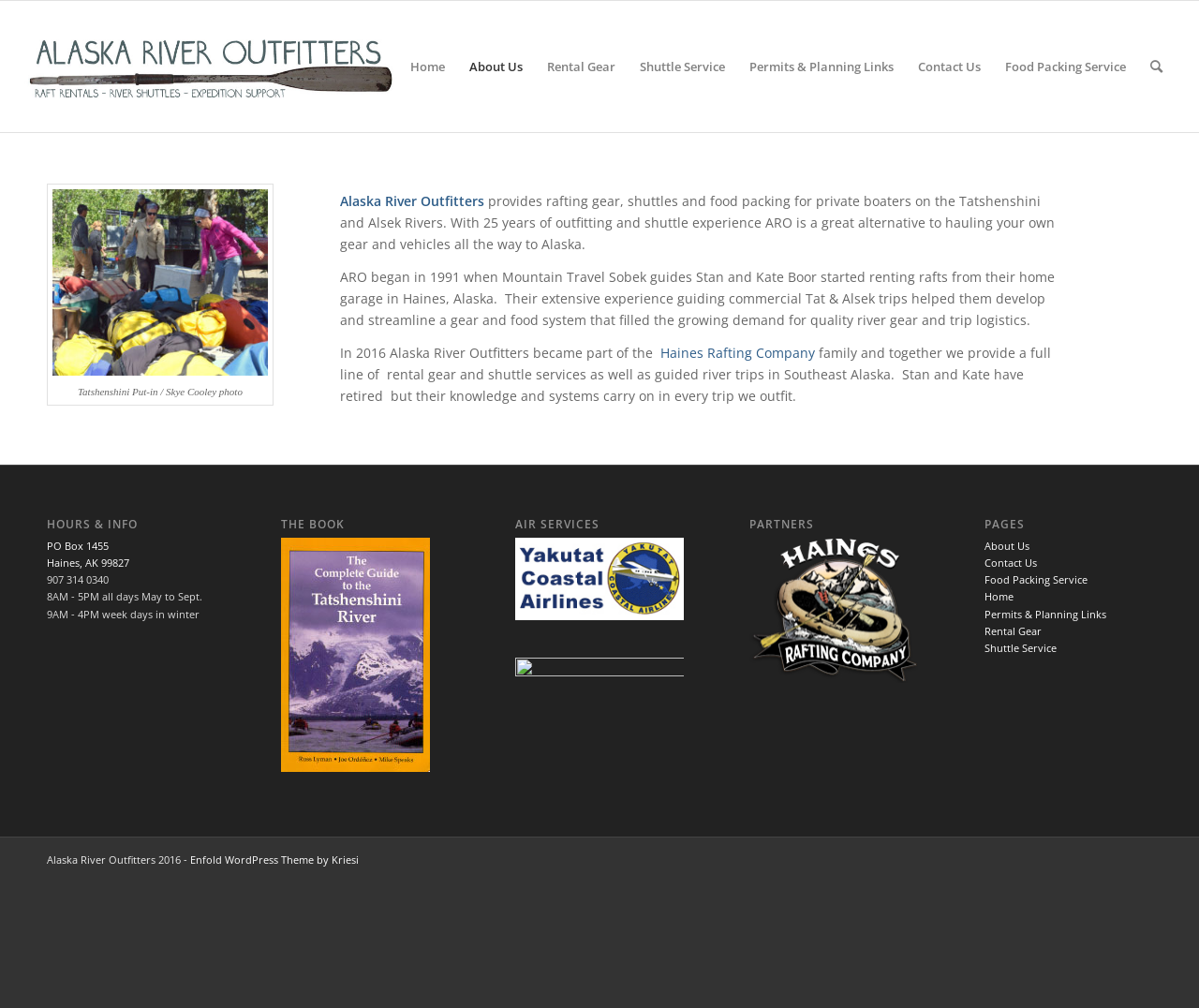Can you find the bounding box coordinates for the element that needs to be clicked to execute this instruction: "View categories"? The coordinates should be given as four float numbers between 0 and 1, i.e., [left, top, right, bottom].

None